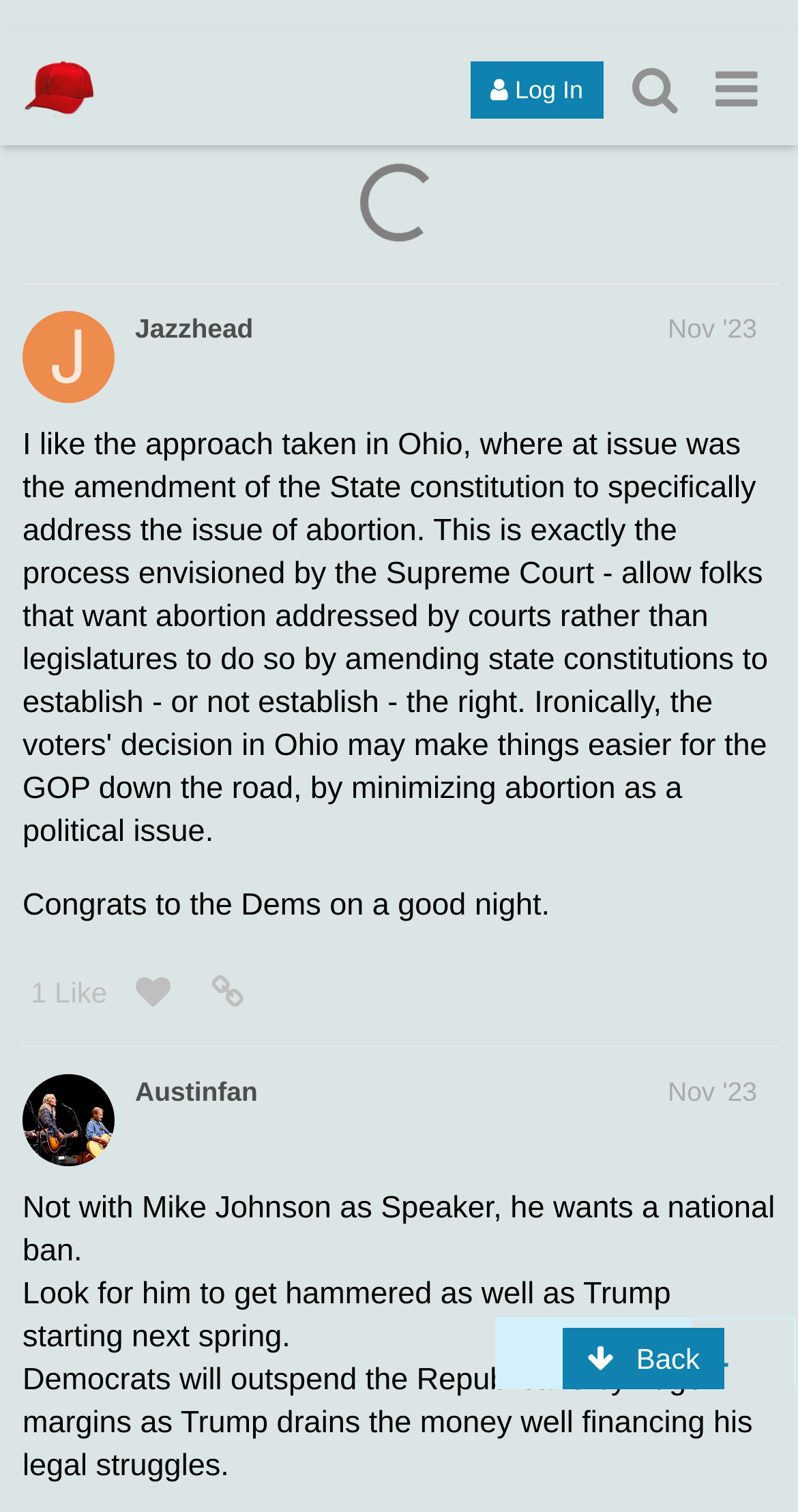Can you specify the bounding box coordinates for the region that should be clicked to fulfill this instruction: "go back to the previous page".

[0.705, 0.804, 0.908, 0.844]